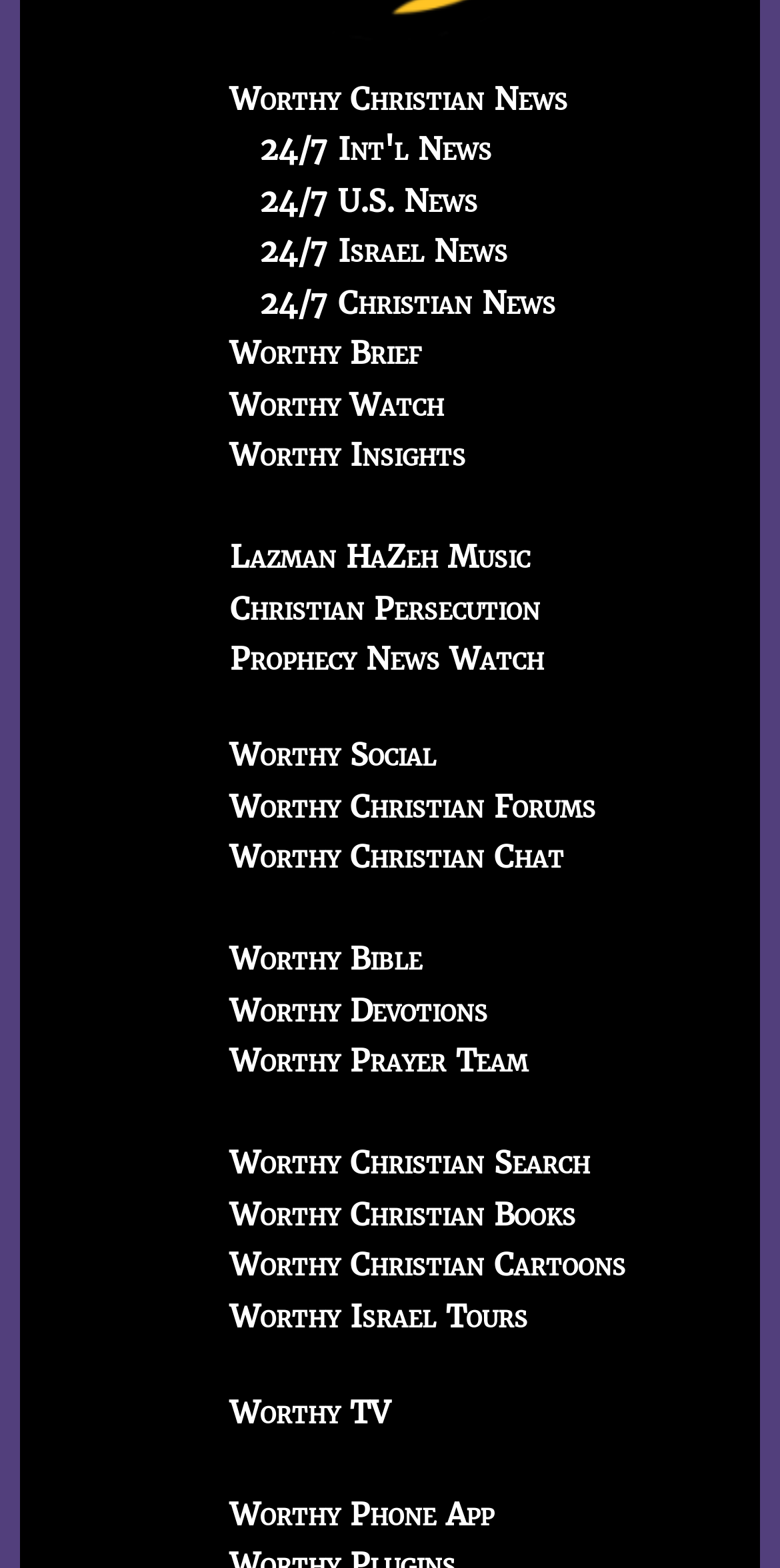What is the last link in the list?
Based on the image, provide your answer in one word or phrase.

Worthy Phone App